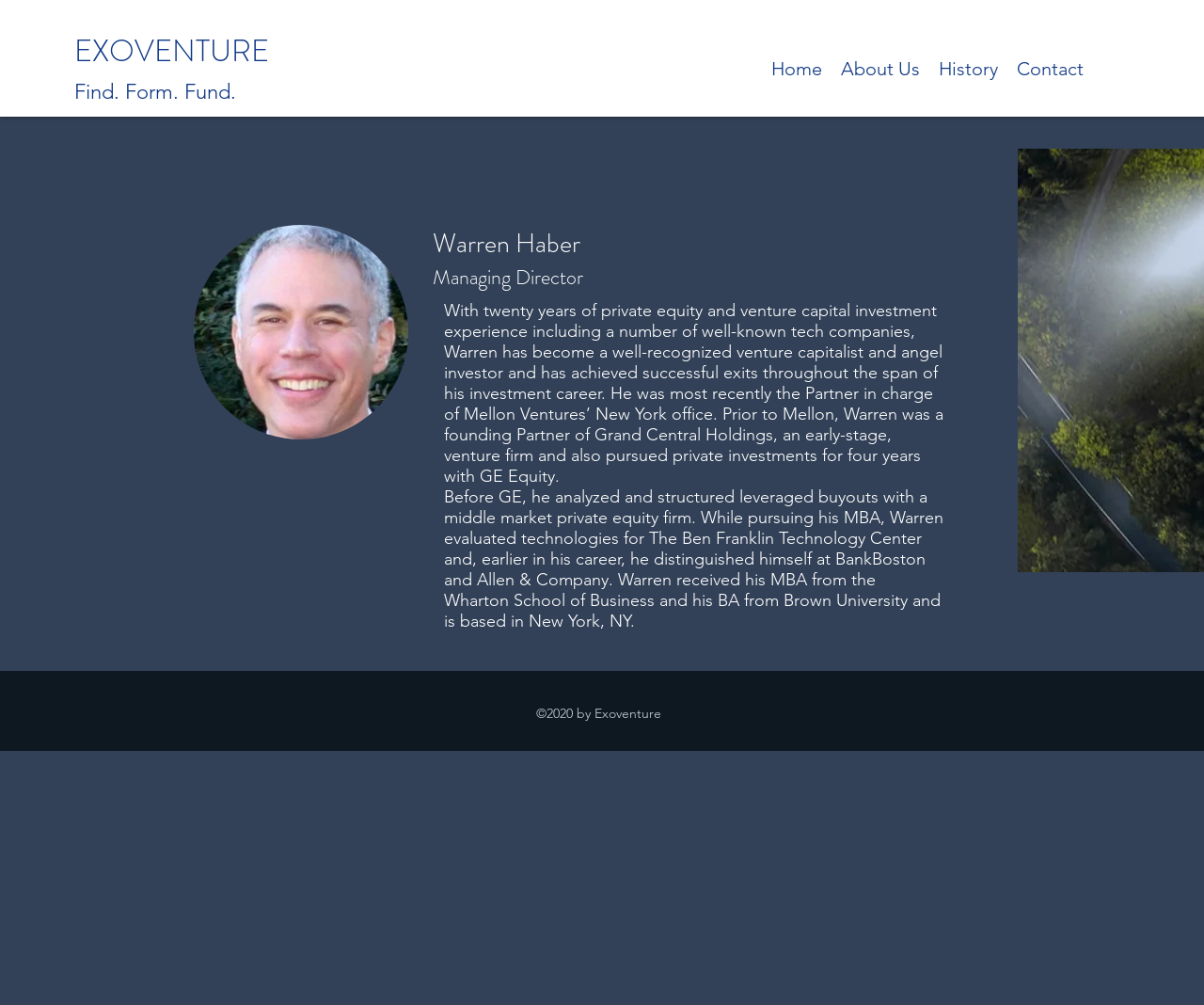Detail the various sections and features of the webpage.

The webpage is about the "Team" section of Exoventure, a venture capital and private equity investment company. At the top left, there is a link to the company's homepage, "EXOVENTURE", and a tagline "Find. Form. Fund." below it. To the right, there is a navigation menu with links to "Home", "About Us", "History", and "Contact".

Below the navigation menu, there is a main section that takes up most of the page. It features a team member, Warren Haber, with his headshot image on the left and his name and title, "Managing Director", in headings on the right. Below his title, there is a brief bio that describes his experience and achievements in the venture capital and private equity industry.

The bio is divided into two paragraphs, with the first one describing his investment career and successful exits, and the second one detailing his previous work experience and education. The text is arranged in a clean and easy-to-read format, with a clear hierarchy of headings and paragraphs.

At the bottom of the page, there is a copyright notice that reads "©2020 by Exoventure".